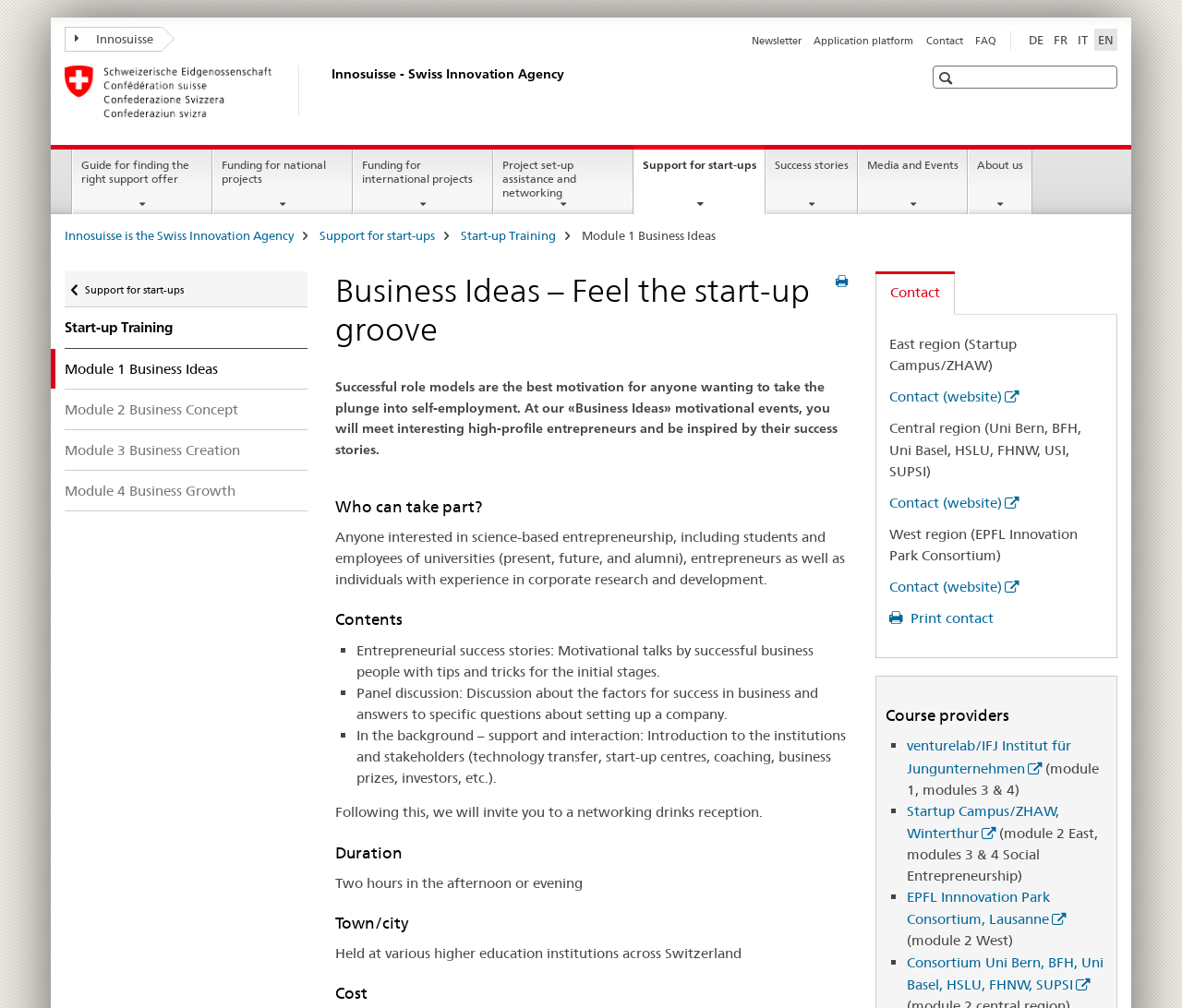Identify the bounding box coordinates for the element you need to click to achieve the following task: "Print contact". The coordinates must be four float values ranging from 0 to 1, formatted as [left, top, right, bottom].

[0.752, 0.605, 0.84, 0.622]